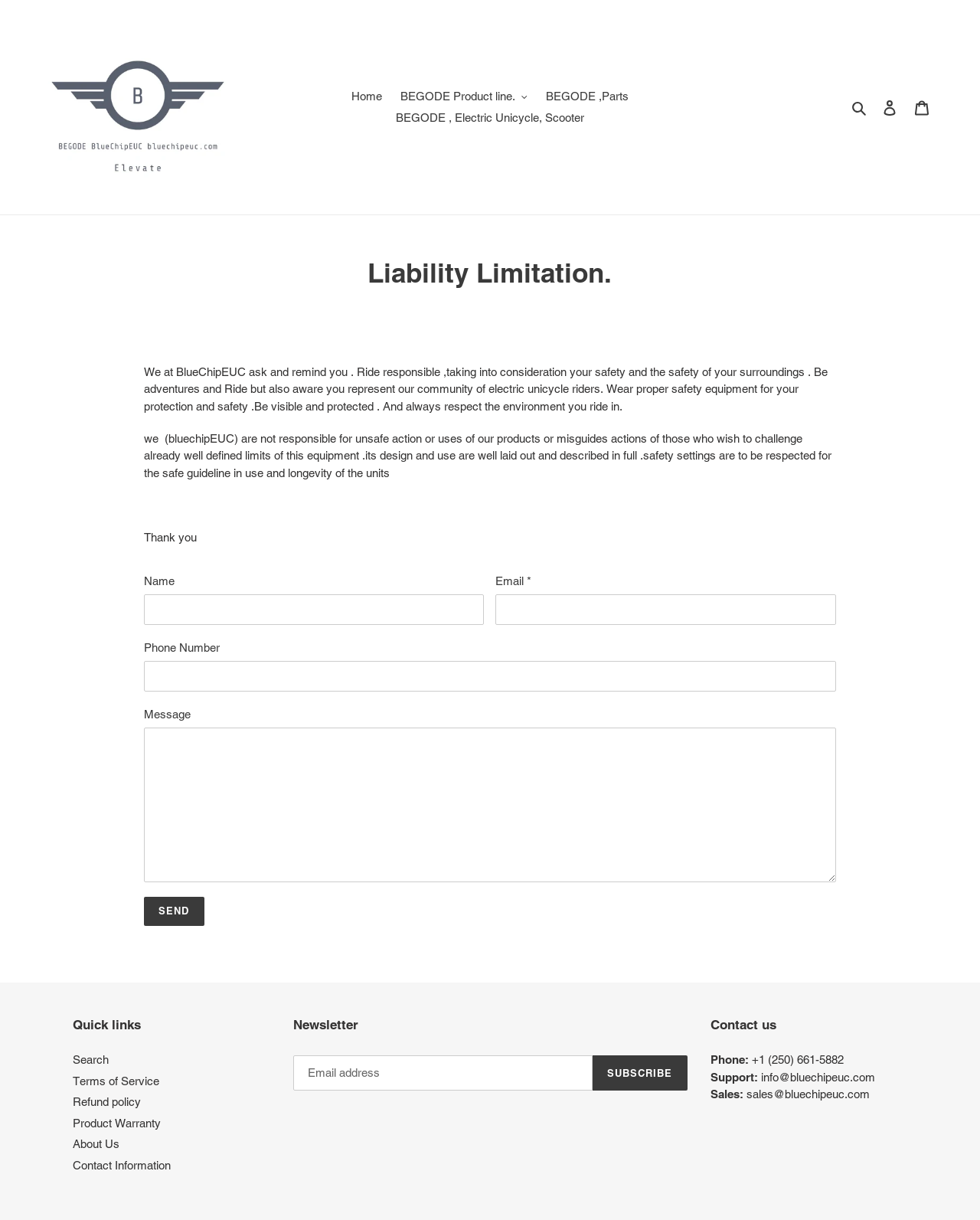Identify the bounding box coordinates necessary to click and complete the given instruction: "Send a message".

[0.147, 0.735, 0.208, 0.759]